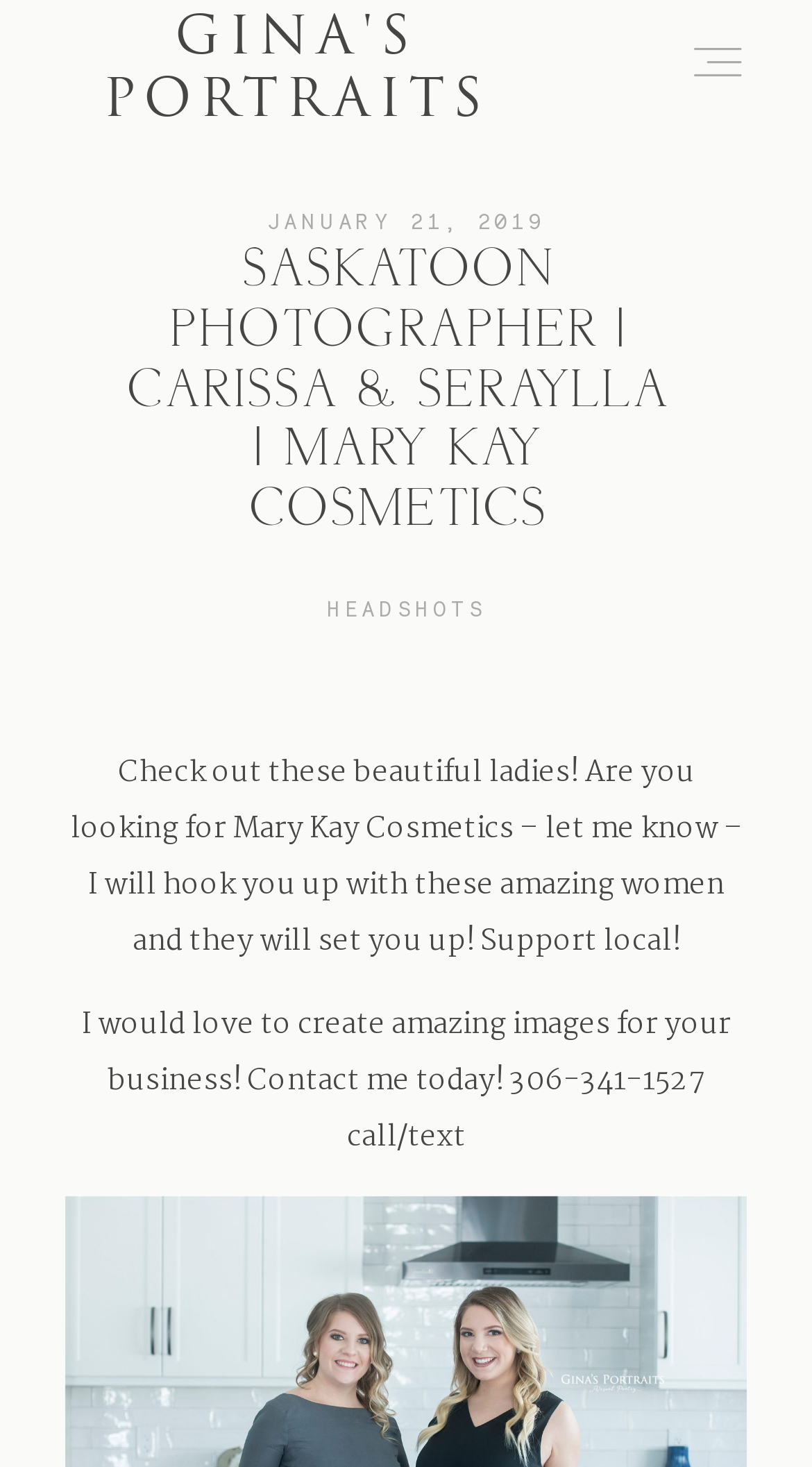Determine the bounding box coordinates for the clickable element required to fulfill the instruction: "Click on GINA'S PORTRAITS". Provide the coordinates as four float numbers between 0 and 1, i.e., [left, top, right, bottom].

[0.08, 0.005, 0.649, 0.087]